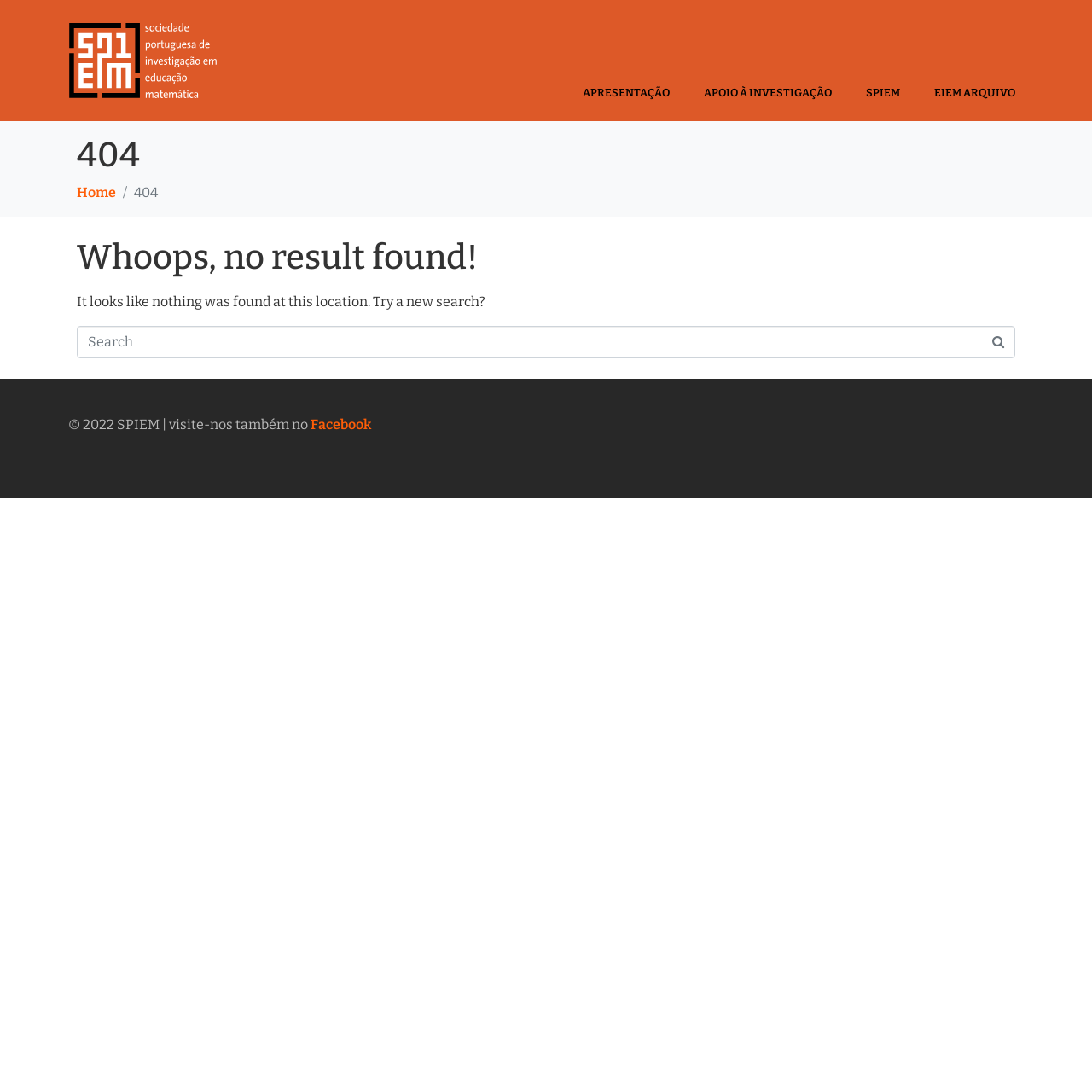Refer to the image and answer the question with as much detail as possible: What is the error code displayed on the page?

The error code is displayed in a heading element with the text '404', which is a common HTTP error code indicating that the requested resource could not be found.